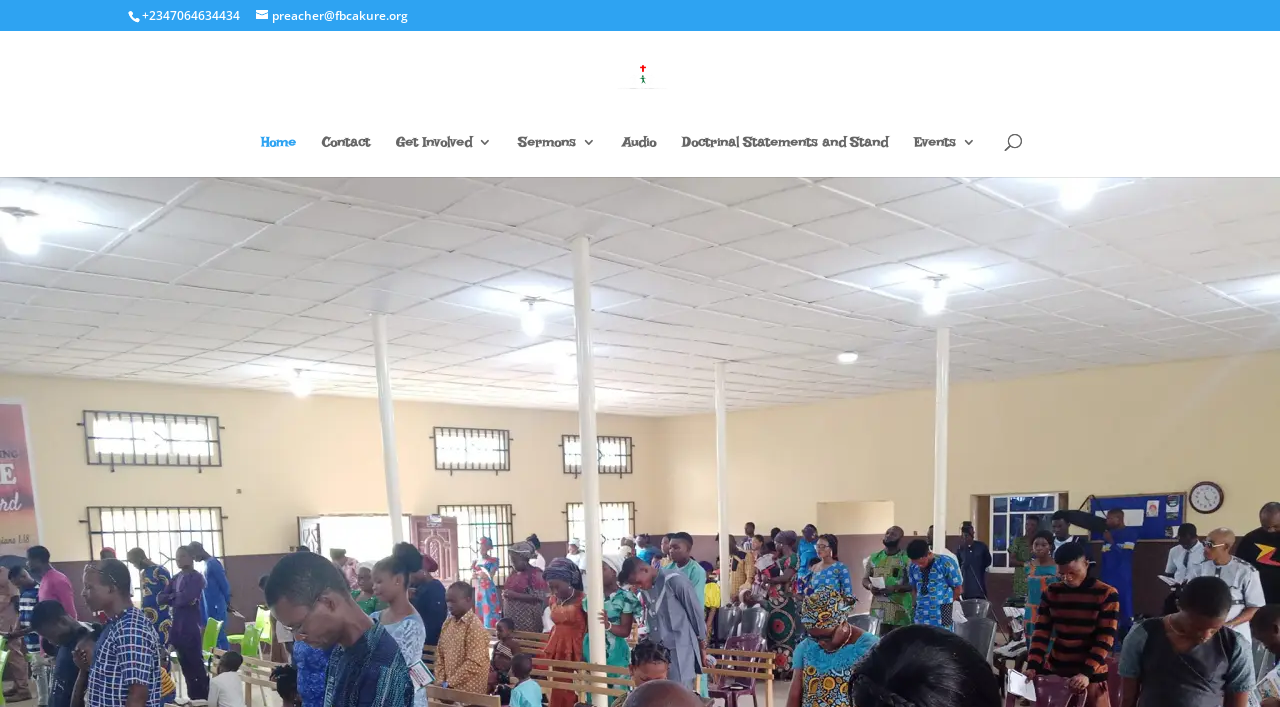Where is the search box located?
Please answer the question as detailed as possible.

I found the search box element with the bounding box coordinates [0.053, 0.042, 0.953, 0.045] and noticed that it is located at the top-right corner of the webpage.